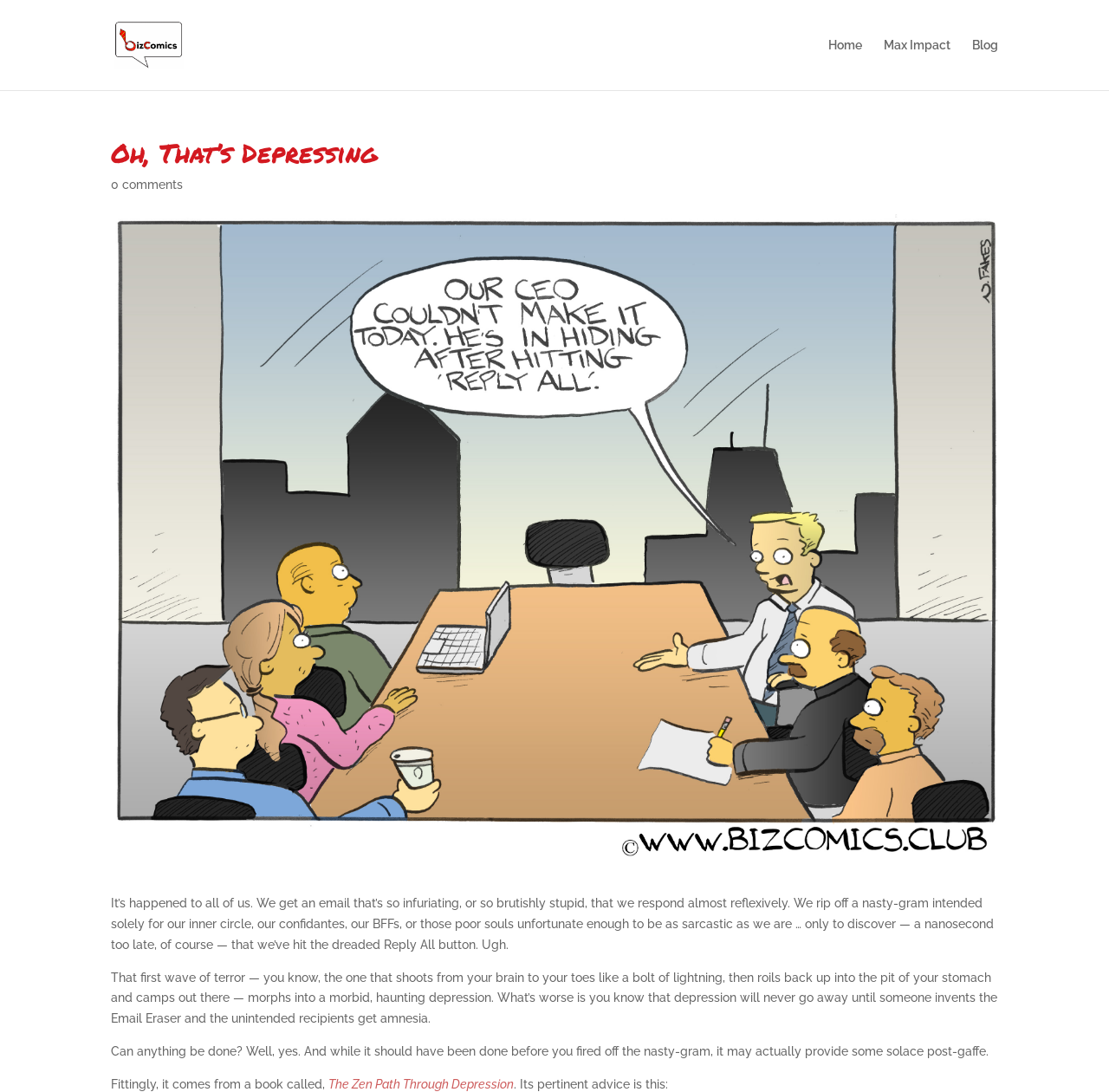What is the title of the book mentioned?
Please respond to the question with a detailed and well-explained answer.

The title of the book mentioned in the article is 'The Zen Path Through Depression', which is linked to a relevant passage that provides advice on how to deal with the depression caused by sending a nasty email.